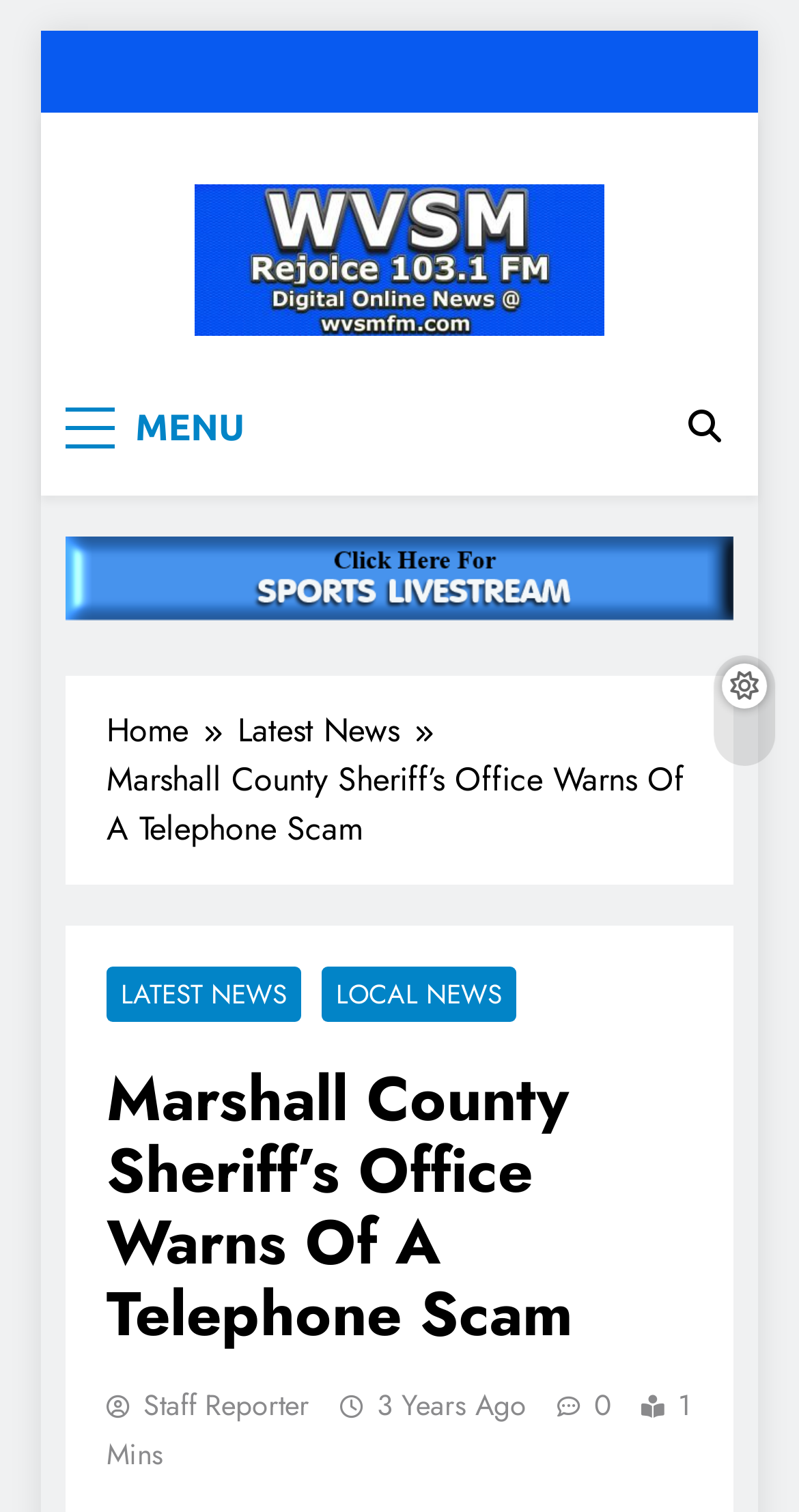Can you find and generate the webpage's heading?

Marshall County Sheriff’s Office Warns Of A Telephone Scam